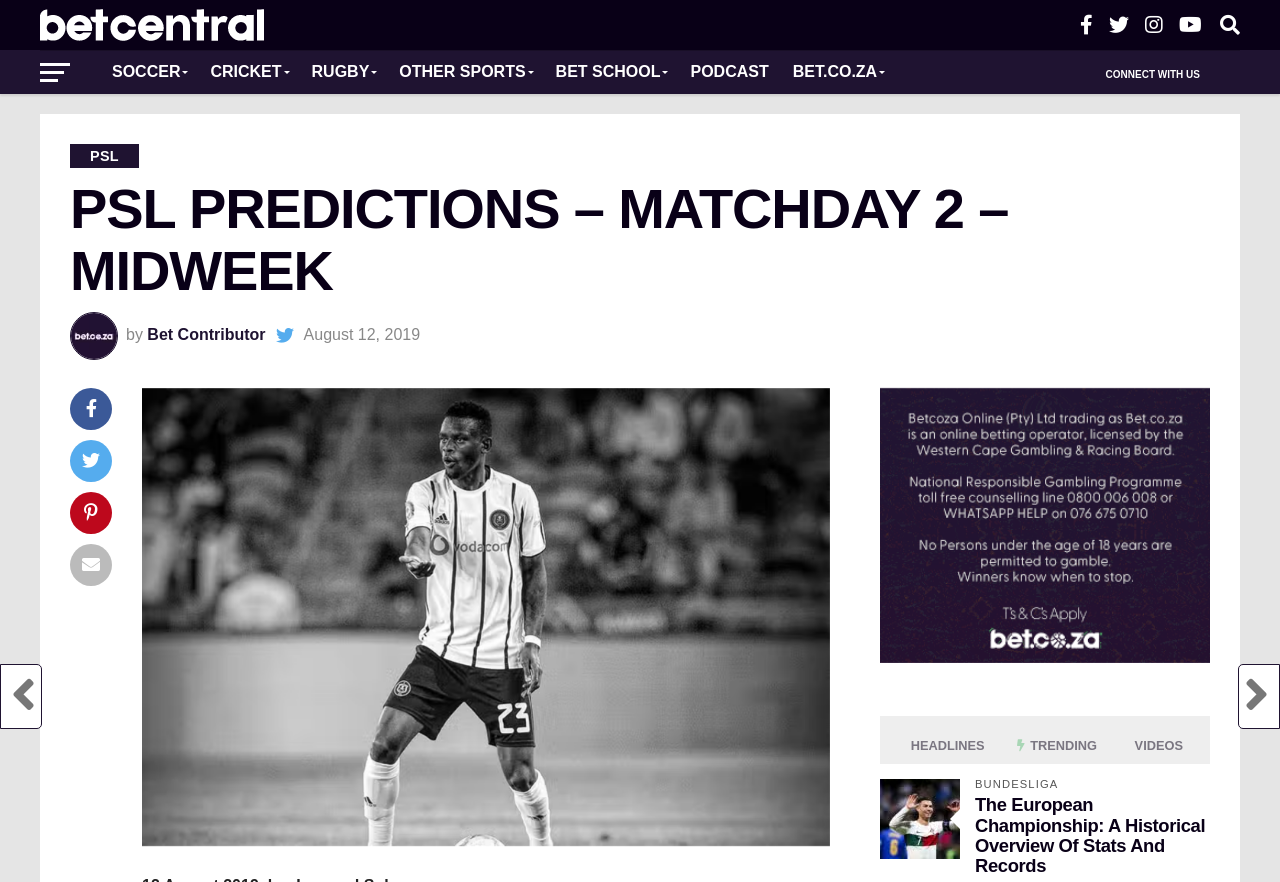Determine the bounding box coordinates of the region I should click to achieve the following instruction: "Visit the Soccer page". Ensure the bounding box coordinates are four float numbers between 0 and 1, i.e., [left, top, right, bottom].

[0.078, 0.057, 0.155, 0.107]